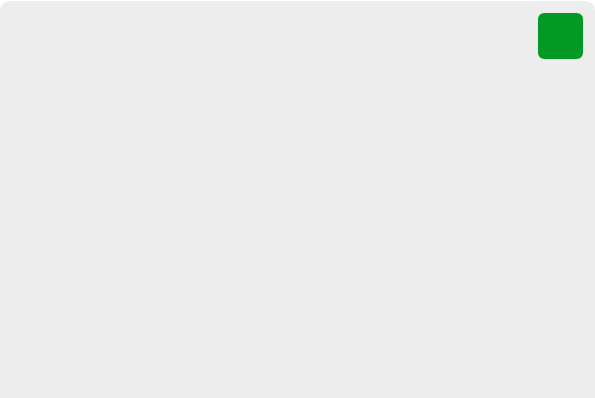Please reply to the following question with a single word or a short phrase:
In what settings is the KSP 1500 commonly used?

Commercial and industrial